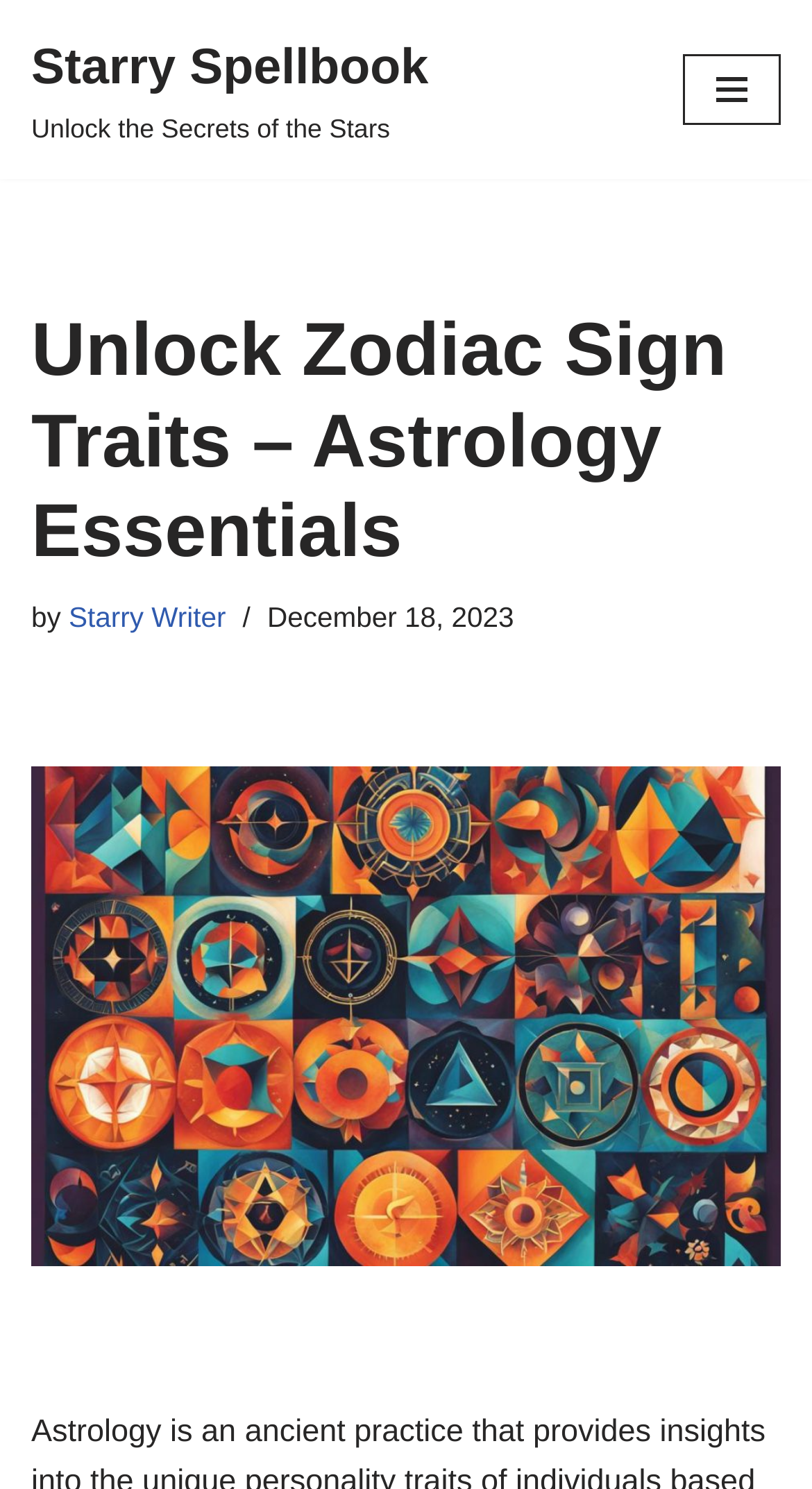Identify the bounding box of the HTML element described as: "Skip to content".

[0.0, 0.045, 0.077, 0.073]